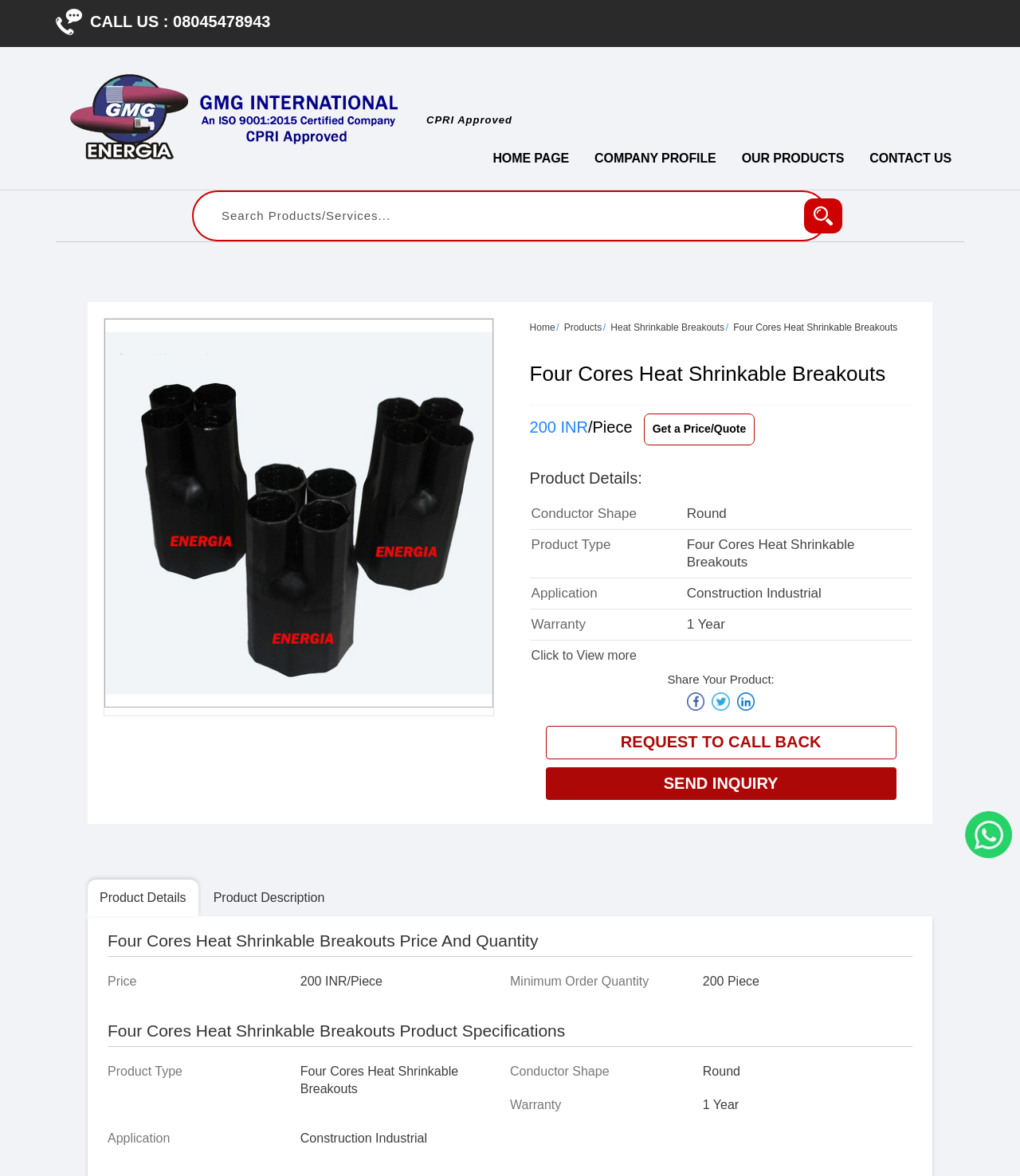Consider the image and give a detailed and elaborate answer to the question: 
What is the application of Four Cores Heat Shrinkable Breakouts?

The application of Four Cores Heat Shrinkable Breakouts is mentioned on the webpage as 'Construction Industrial', which can be found in the 'Product Specifications' section.